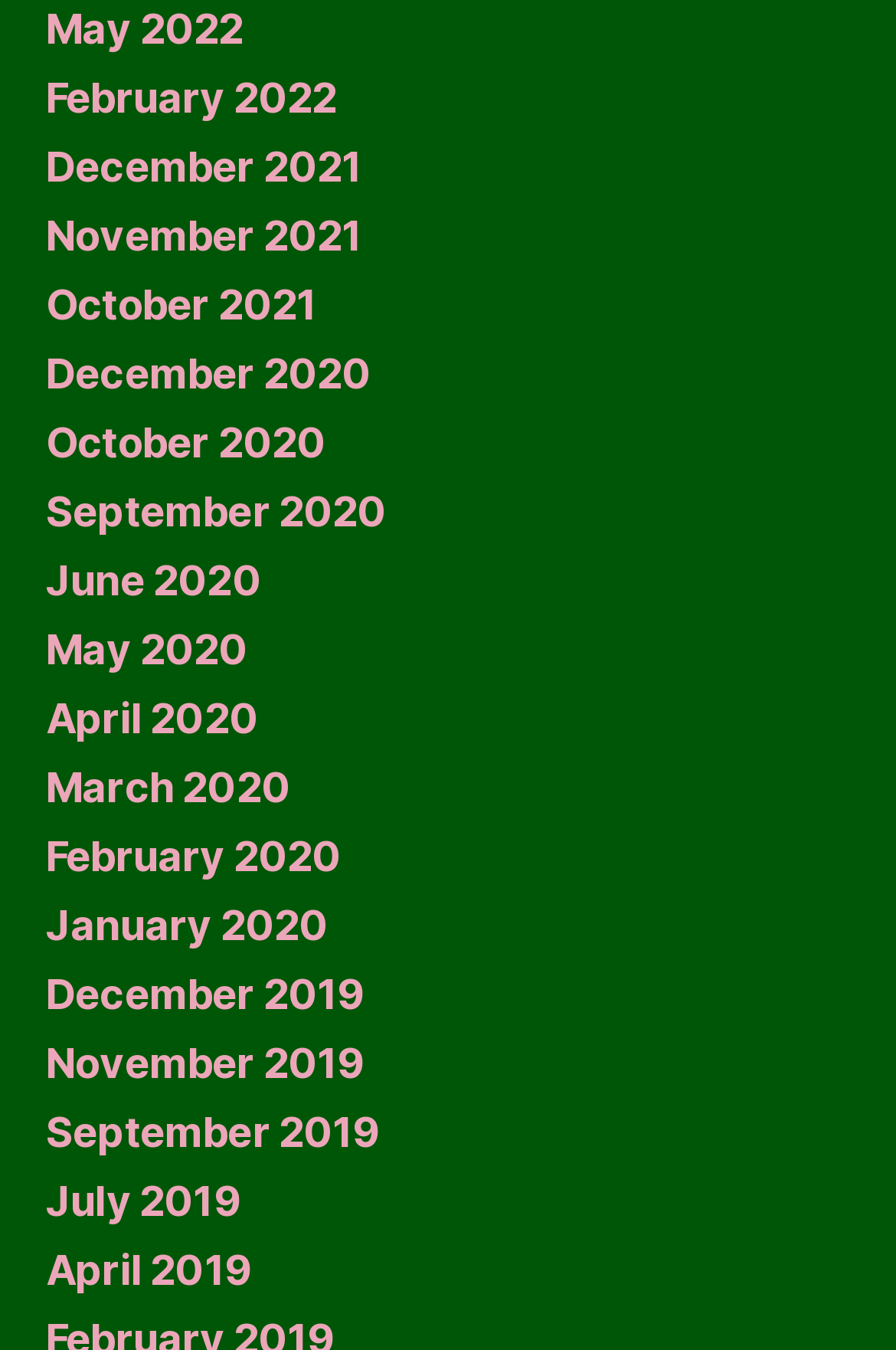Locate the bounding box coordinates of the element's region that should be clicked to carry out the following instruction: "view October 2021". The coordinates need to be four float numbers between 0 and 1, i.e., [left, top, right, bottom].

[0.051, 0.208, 0.353, 0.243]